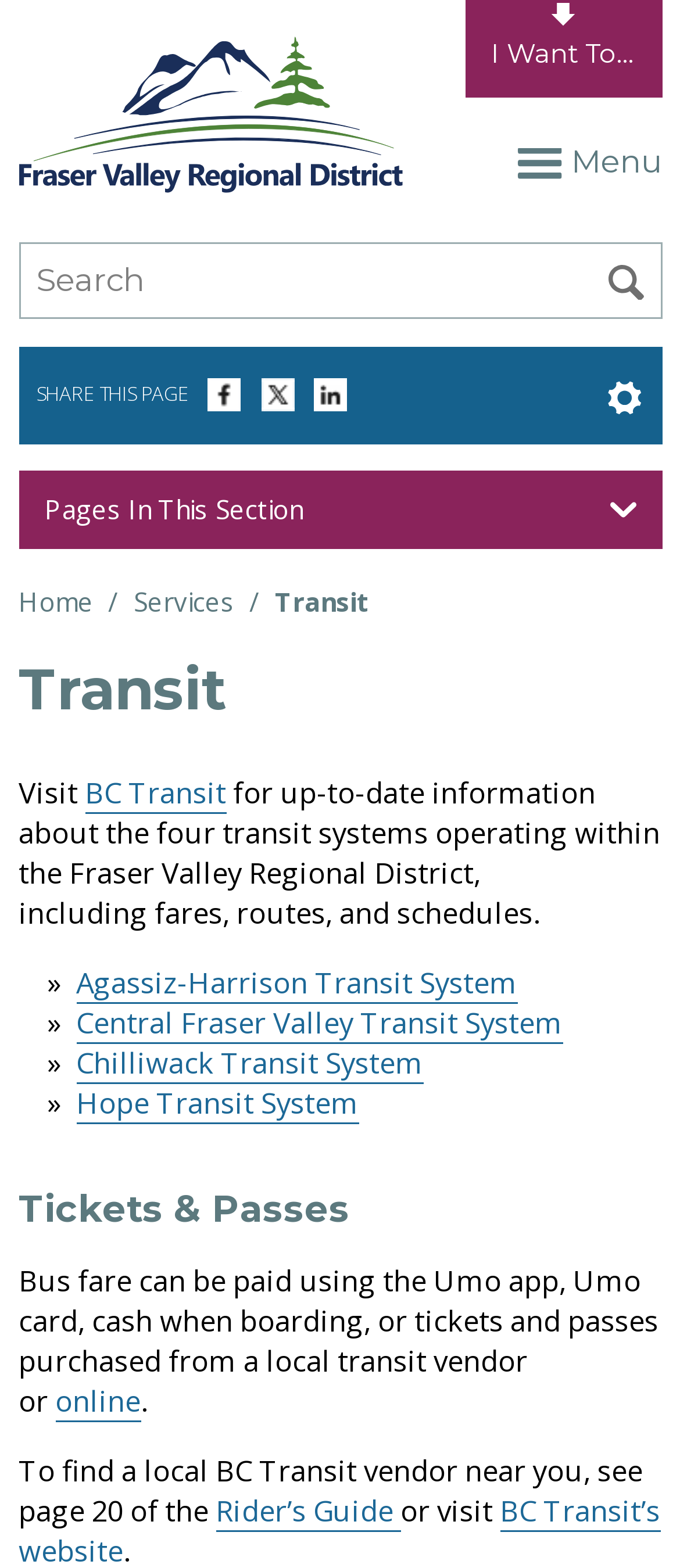Please find the bounding box coordinates of the section that needs to be clicked to achieve this instruction: "Learn about what the FVRD is".

[0.073, 0.232, 0.076, 0.368]